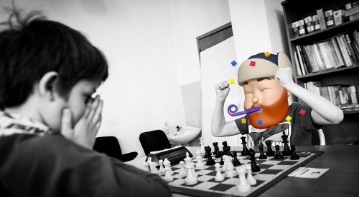Offer a detailed narrative of the image.

The image captures an intense moment between two young chess players, one of whom appears deep in thought, covering their face with their hand, signaling concentration or perhaps frustration. The other player exhibits an animated expression of triumph, adorned with a playful, oversized cartoon-like head that humorously juxtaposes the serious nature of a chess game. Confetti and shapes surround this character, adding a festive vibe, contrasting the monochrome backdrop of the setting, which hints at a casual yet competitive atmosphere. This dynamic scene effectively showcases the joy and emotional stakes often found in chess, highlighted by the whimsical representation of victory on one player's face. The context suggests a light-hearted take on serious gameplay, likely from a blog post titled "My greatest chess games," where both players' experiences on the chessboard intertwine with personal reflections and humor.